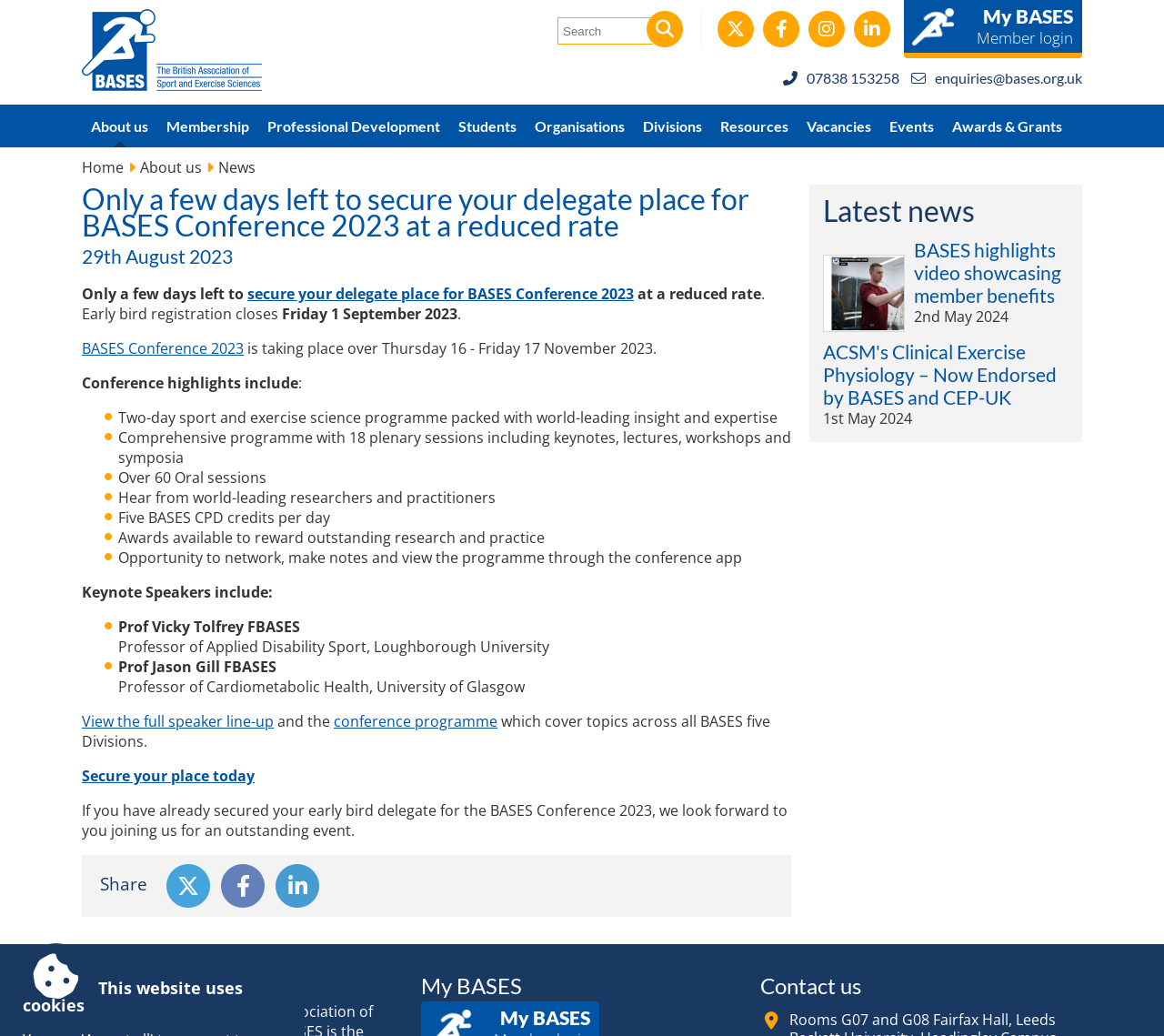Please find and report the bounding box coordinates of the element to click in order to perform the following action: "Login to My BASES Member". The coordinates should be expressed as four float numbers between 0 and 1, in the format [left, top, right, bottom].

[0.777, 0.0, 0.93, 0.056]